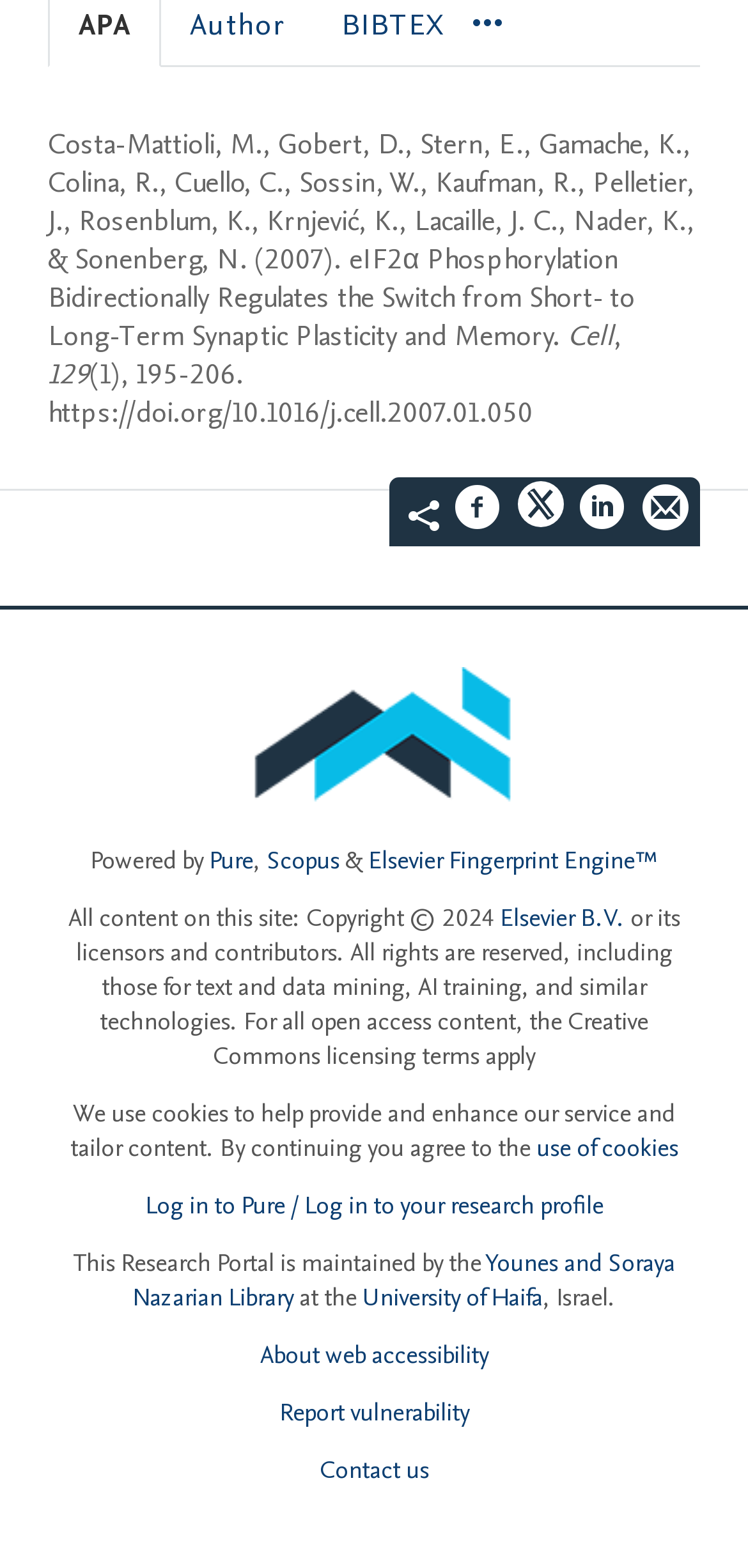What is the DOI of the research paper?
Please provide a detailed and comprehensive answer to the question.

I found the DOI of the research paper by looking at the StaticText element with ID 455, which contains the DOI.